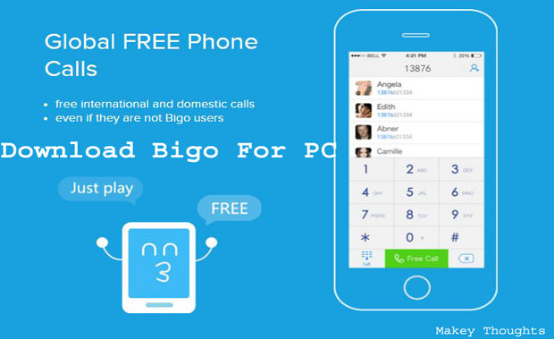Can users make free calls to those who do not use the Bigo app?
Kindly offer a comprehensive and detailed response to the question.

According to the caption, the text specifies that users can make free international and domestic calls, even to those who do not use the Bigo app, highlighting the app's convenience and flexibility.